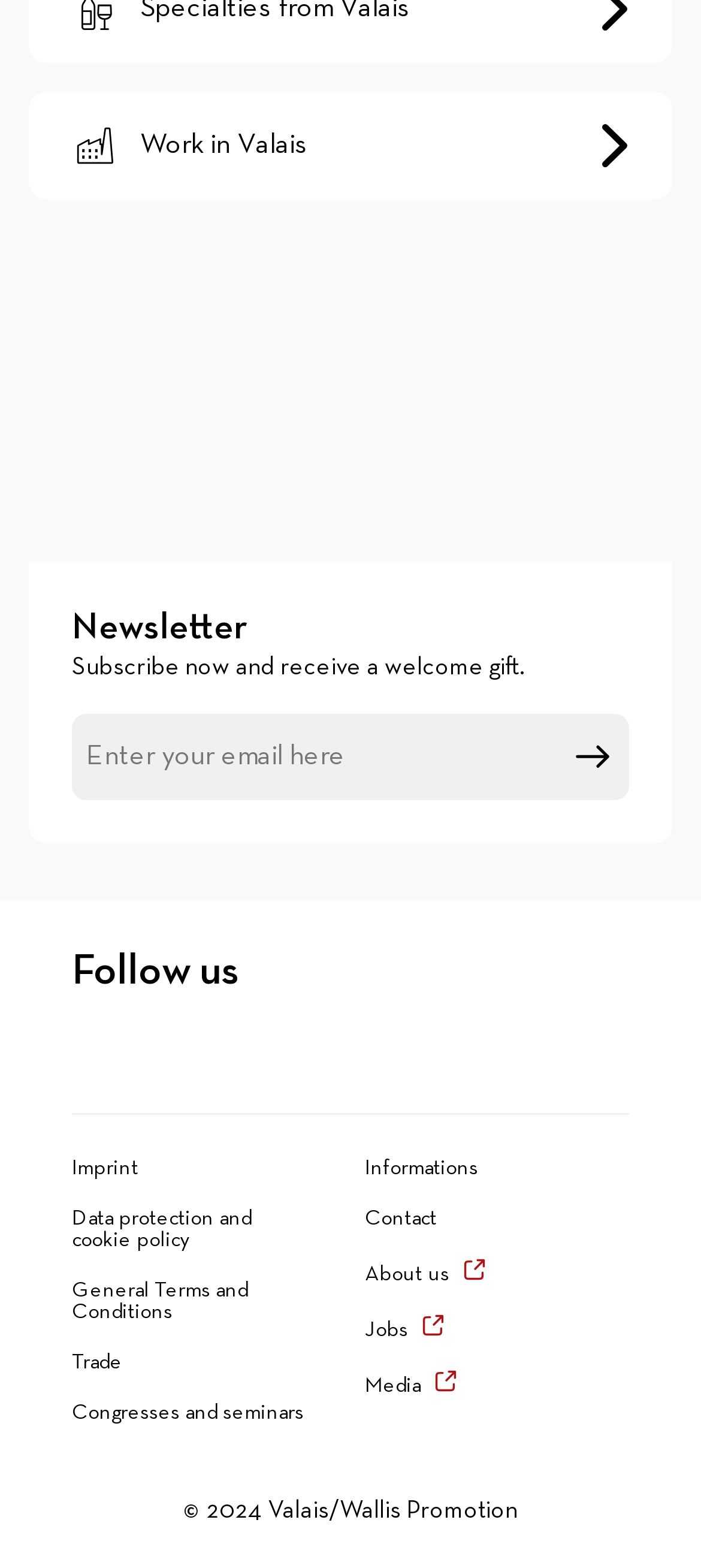Show the bounding box coordinates for the HTML element described as: "Real Estate".

None